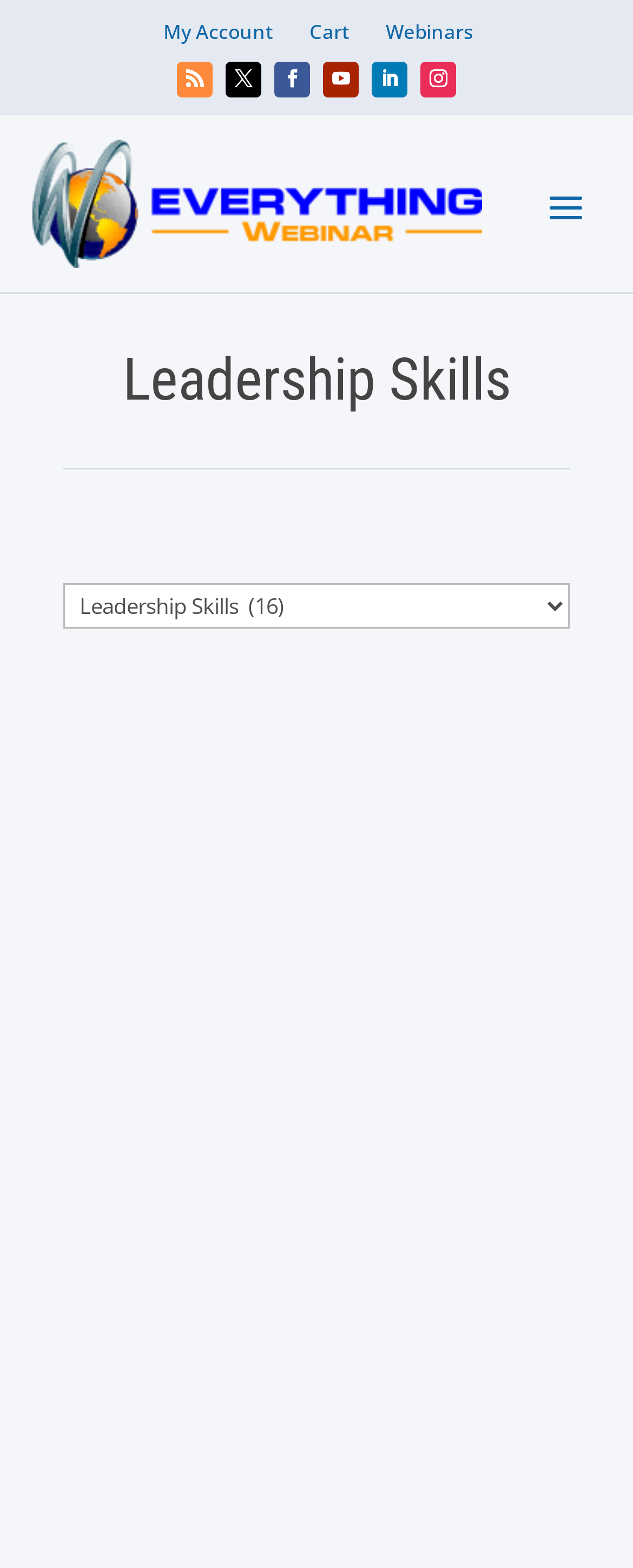Provide the bounding box coordinates of the HTML element this sentence describes: "Follow". The bounding box coordinates consist of four float numbers between 0 and 1, i.e., [left, top, right, bottom].

[0.279, 0.04, 0.336, 0.062]